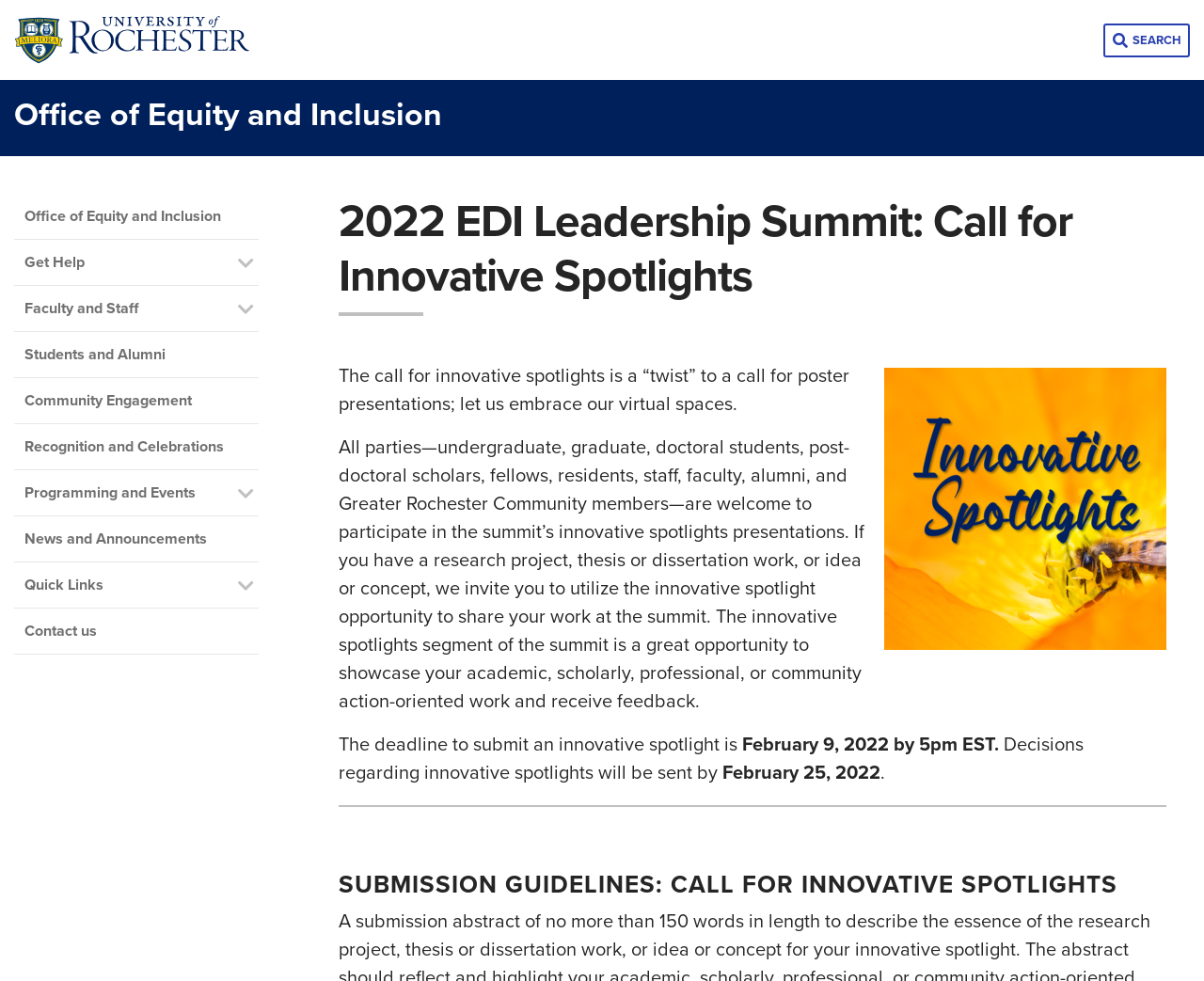Identify the main heading from the webpage and provide its text content.

Office of Equity and Inclusion